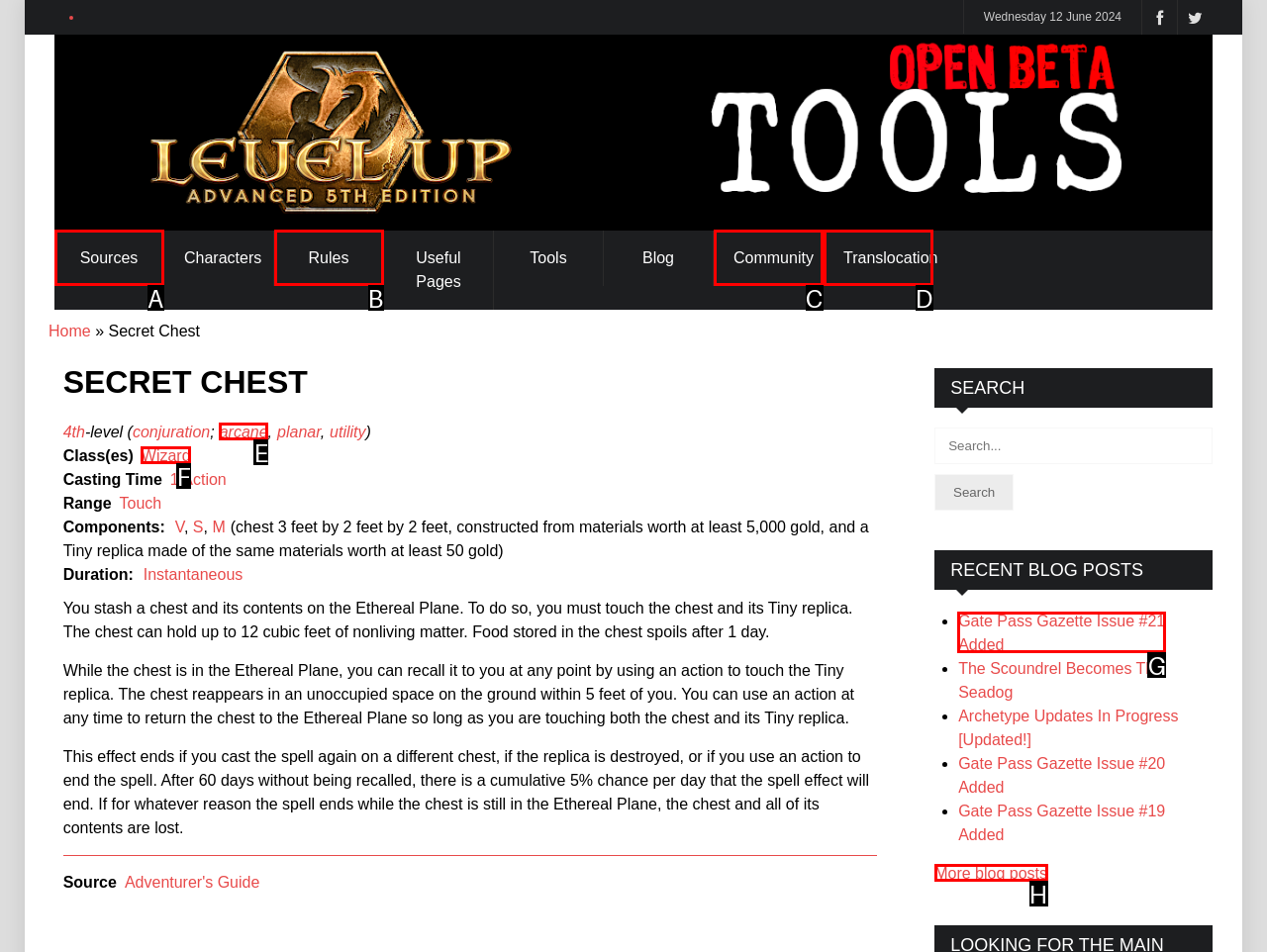Point out which UI element to click to complete this task: Read the 'Gate Pass Gazette Issue #21 Added' blog post
Answer with the letter corresponding to the right option from the available choices.

G